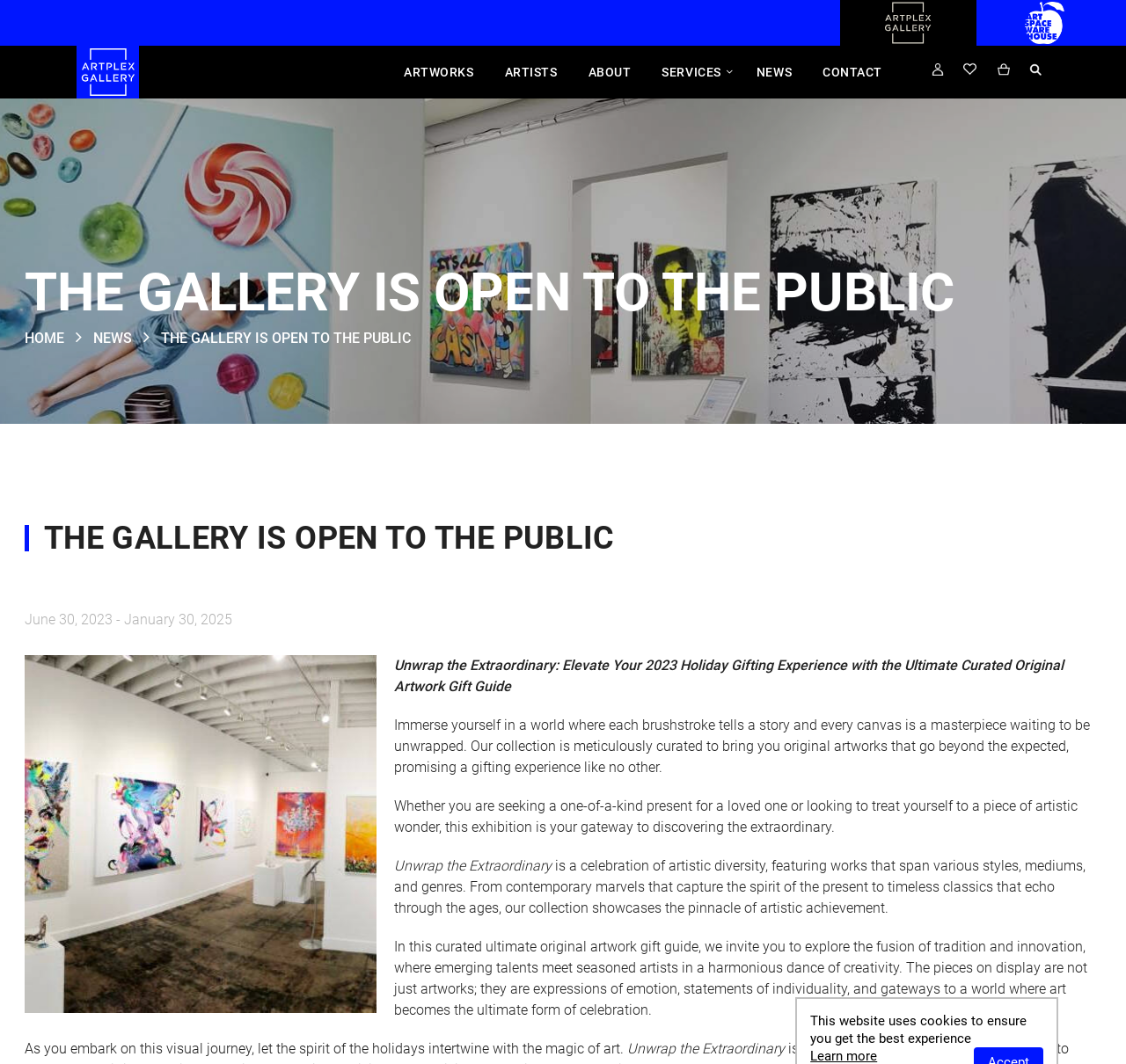Determine the bounding box coordinates of the clickable region to carry out the instruction: "Click the Artspace Warehouse link".

[0.91, 0.031, 0.946, 0.044]